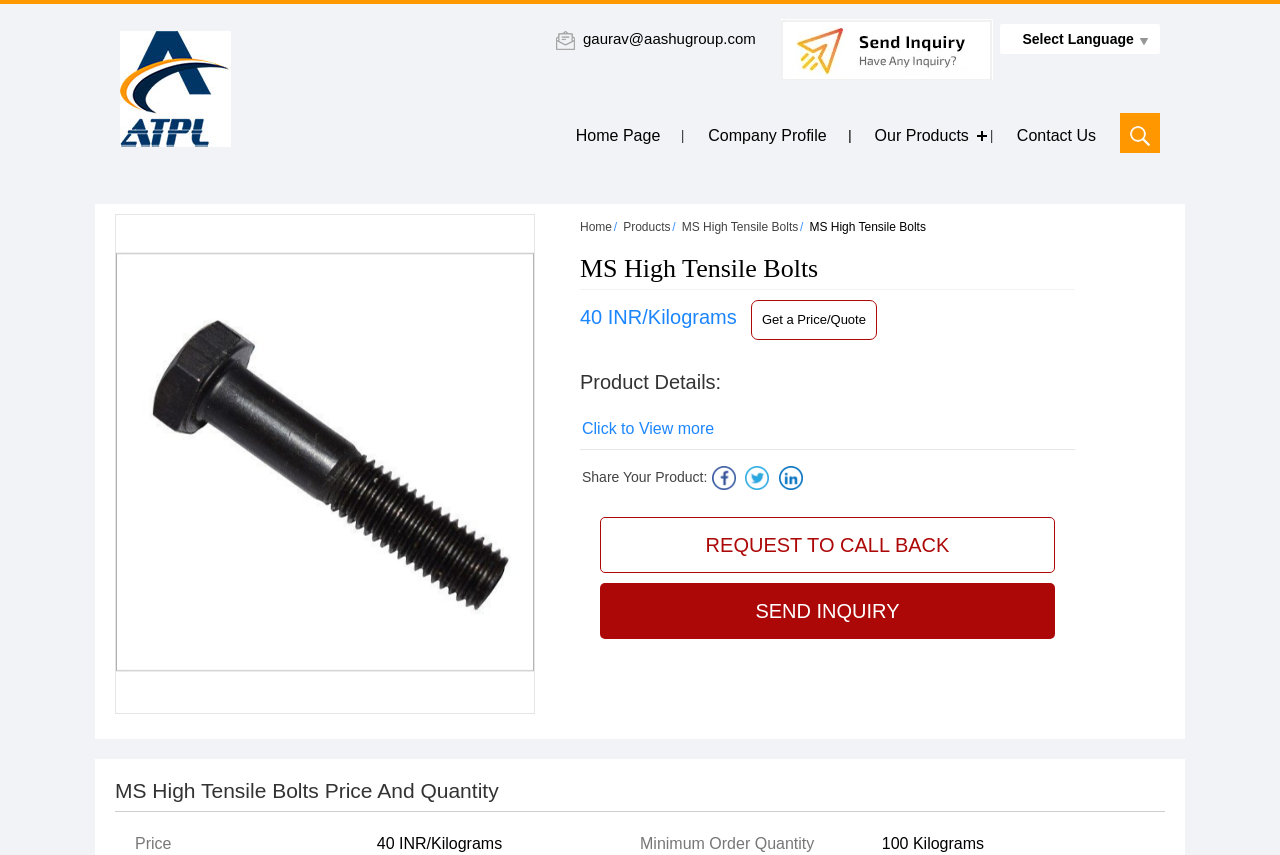What is the company name of the exporter?
Kindly offer a detailed explanation using the data available in the image.

The company name can be found in the top-left corner of the webpage, where it is written as 'Aashu Telecom Pvt. Ltd.' with an image of the company logo beside it.